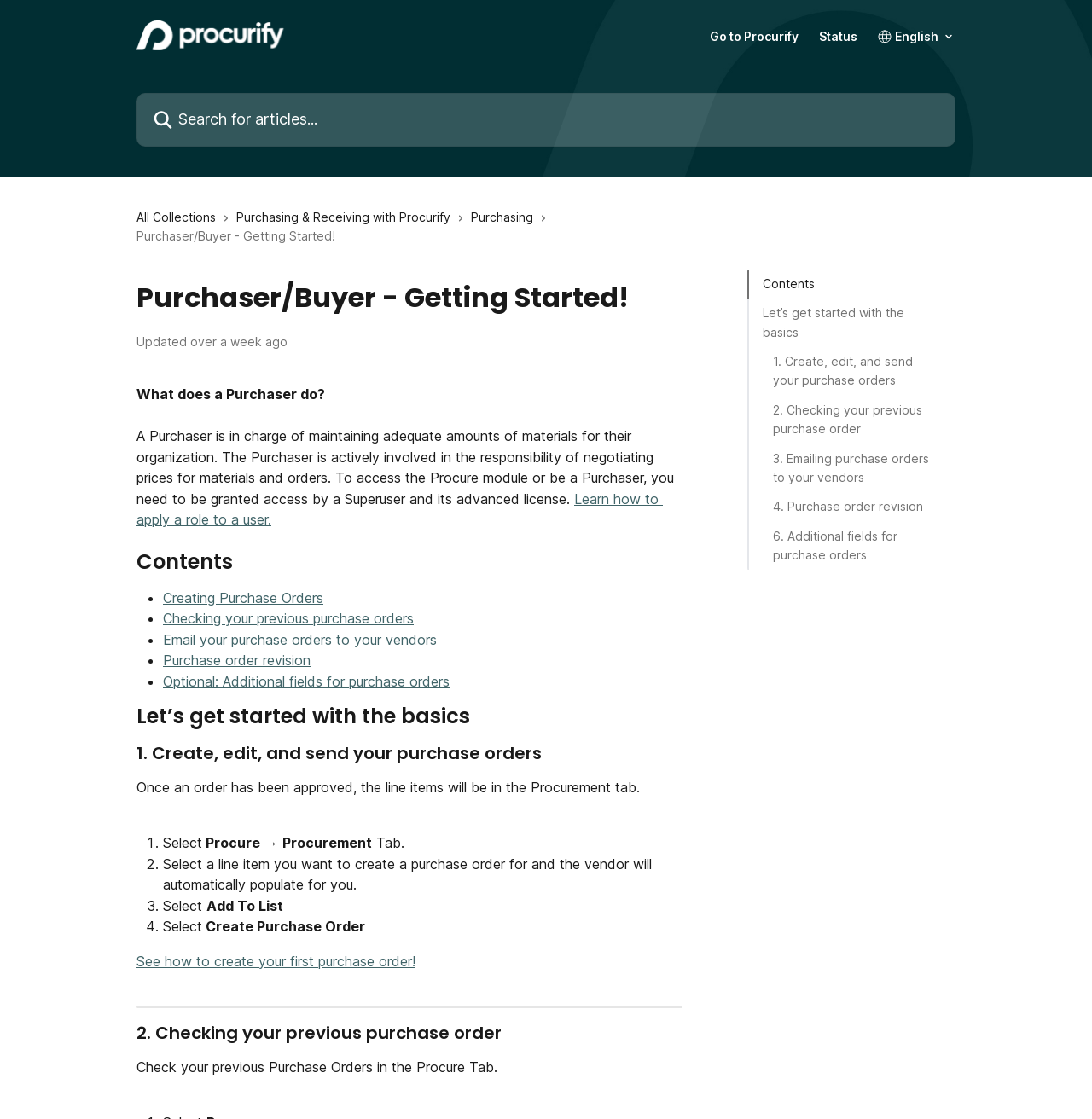Find the coordinates for the bounding box of the element with this description: "Status".

[0.75, 0.027, 0.785, 0.038]